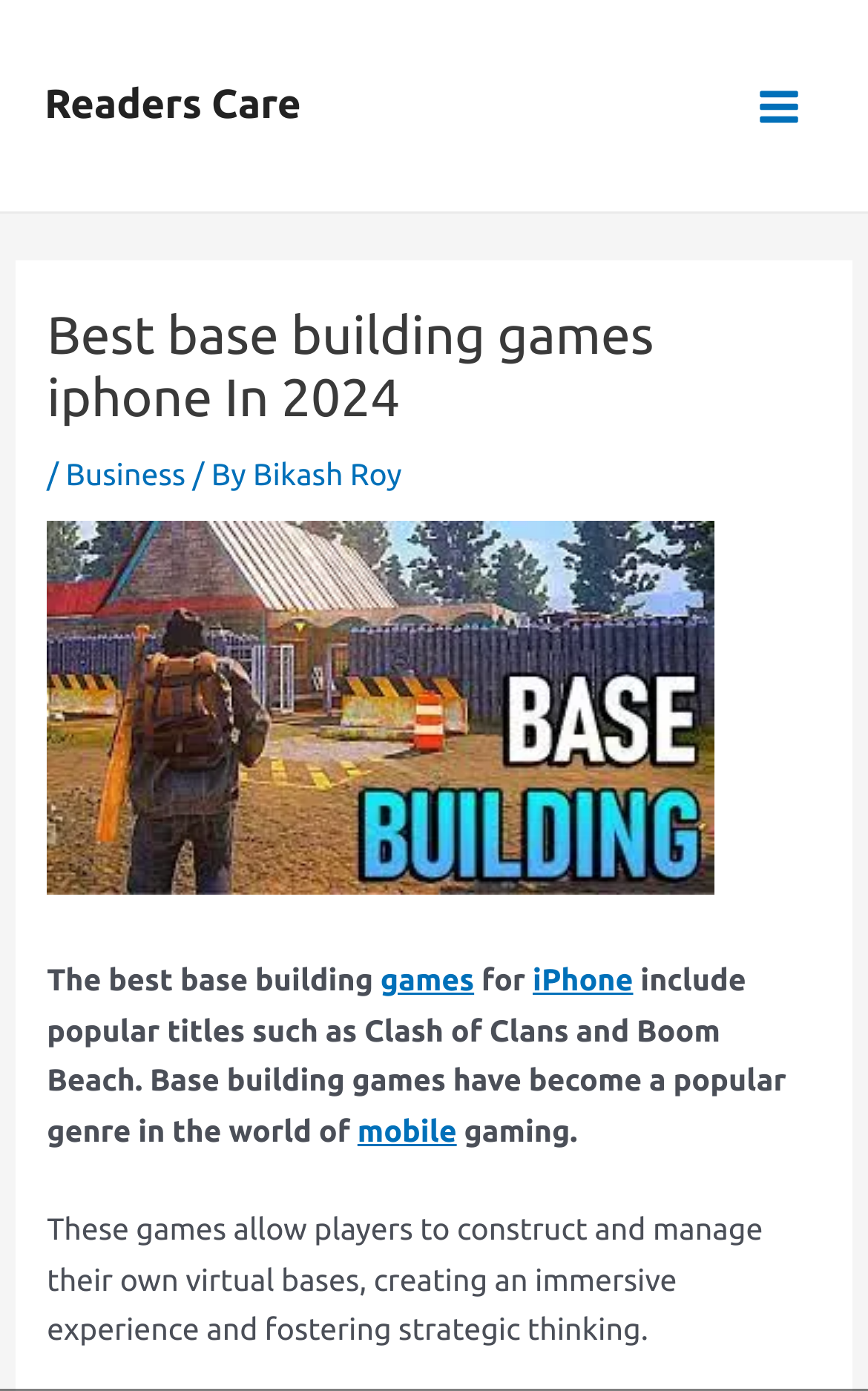Answer succinctly with a single word or phrase:
What platform are the games discussed in the article for?

iPhone